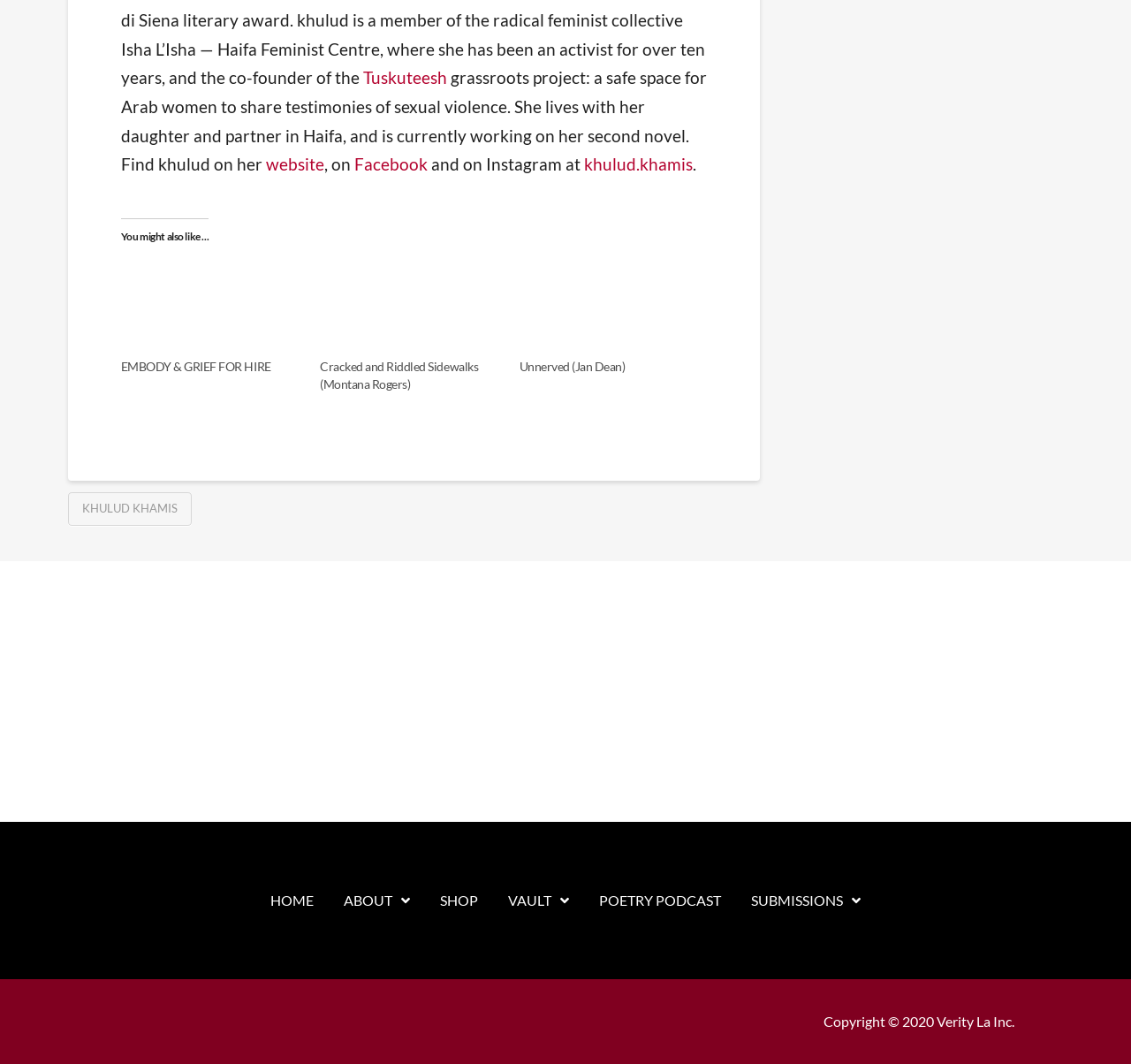How many navigation links are present at the bottom of the webpage?
Could you please answer the question thoroughly and with as much detail as possible?

The webpage has a navigation section at the bottom with several links. Upon counting, there are 6 links: 'HOME', 'ABOUT', 'SHOP', 'VAULT', 'POETRY PODCAST', and 'SUBMISSIONS'.